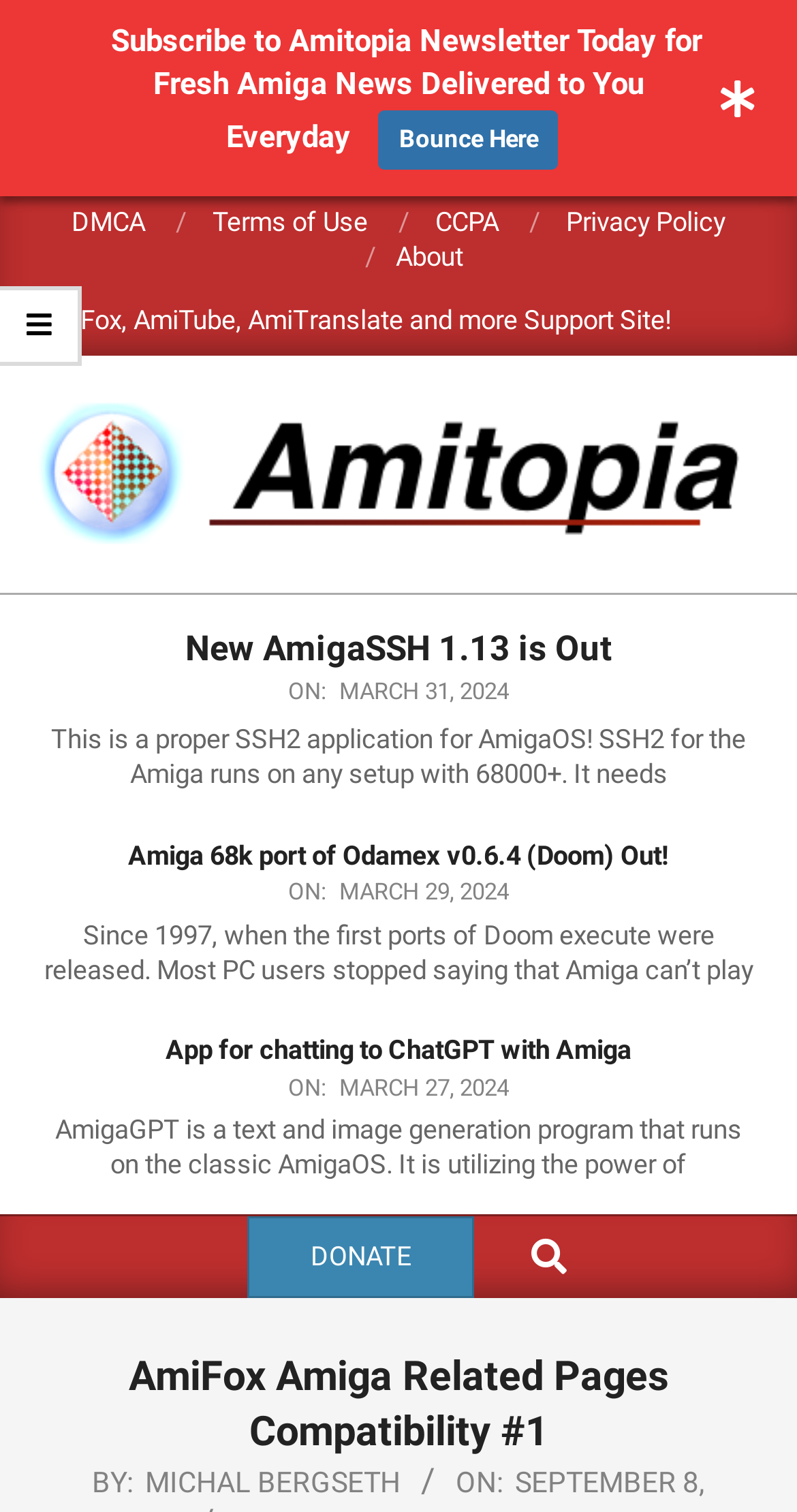Identify the bounding box coordinates of the element that should be clicked to fulfill this task: "Enter email for notification". The coordinates should be provided as four float numbers between 0 and 1, i.e., [left, top, right, bottom].

None